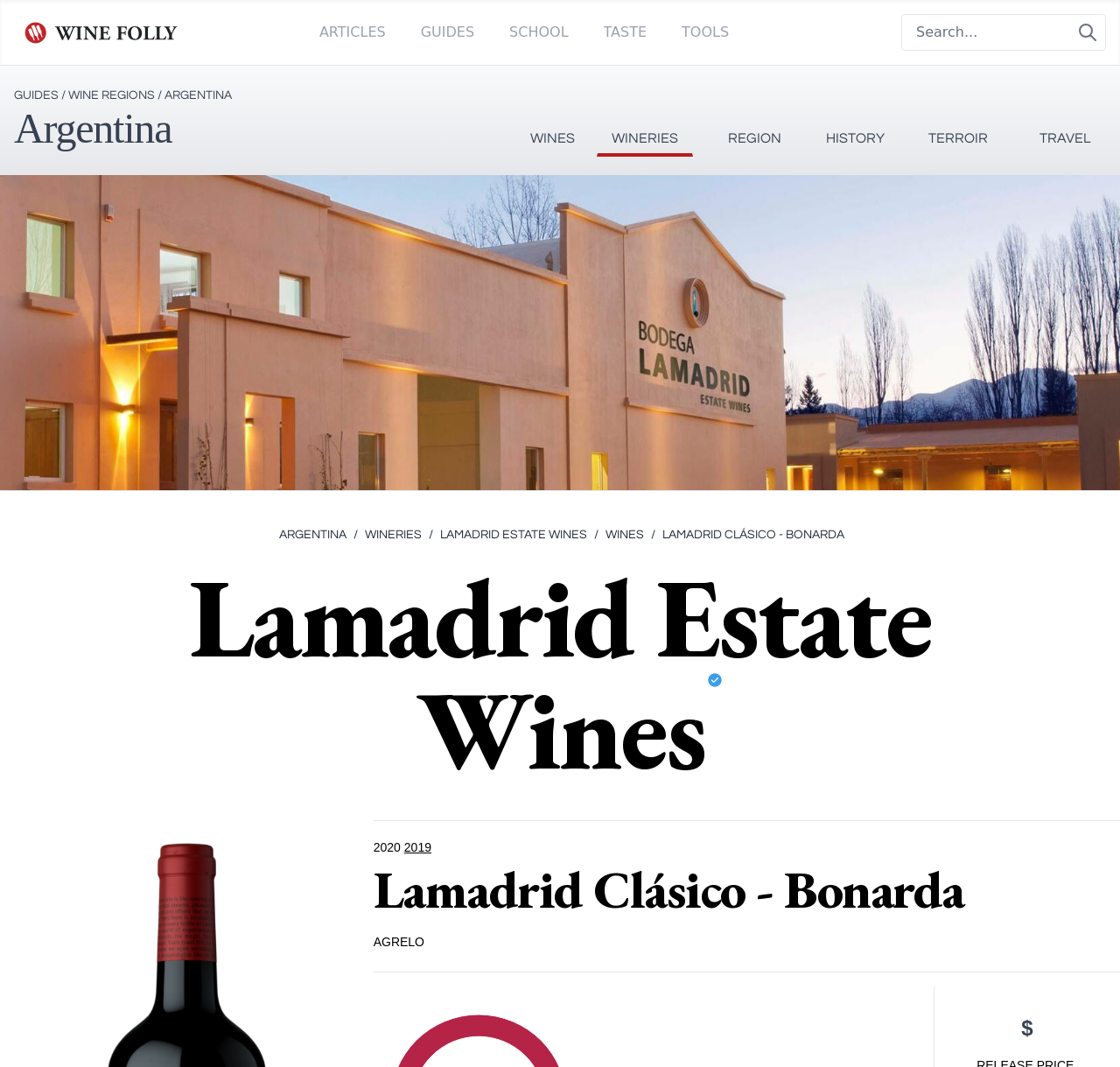Respond with a single word or phrase for the following question: 
What is the price of the wine?

Not specified